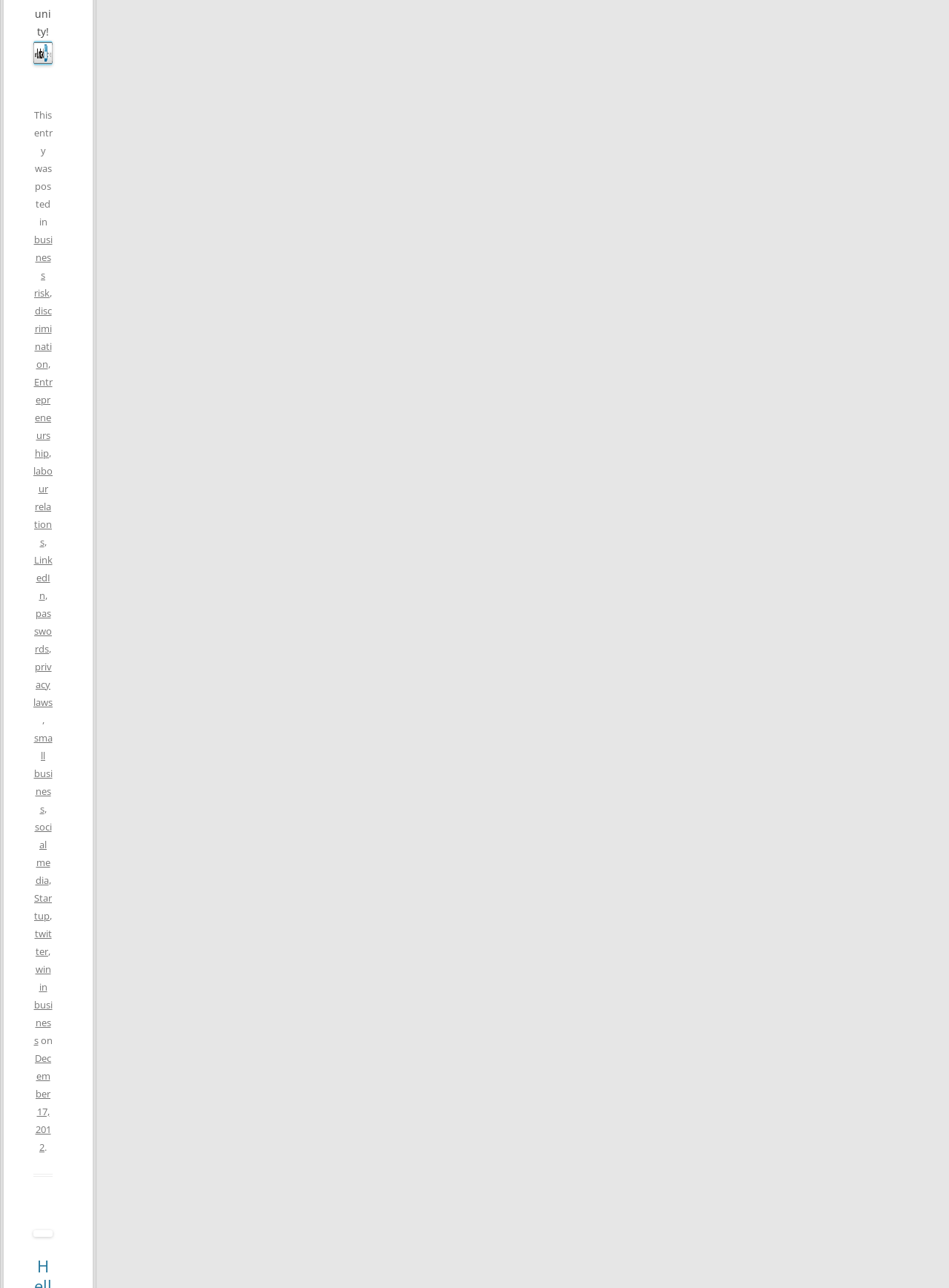Predict the bounding box coordinates of the UI element that matches this description: "business risk". The coordinates should be in the format [left, top, right, bottom] with each value between 0 and 1.

[0.036, 0.181, 0.055, 0.232]